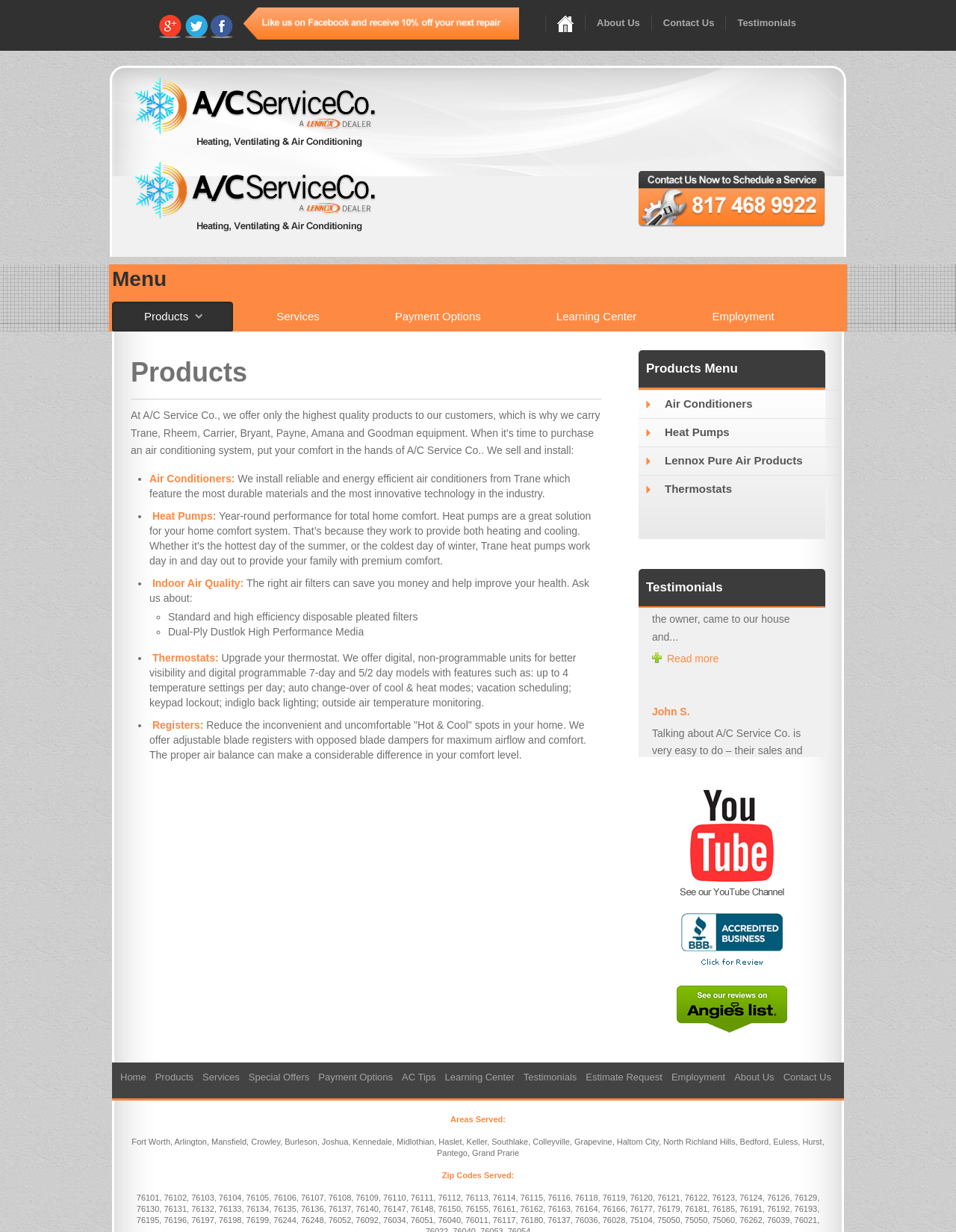Identify the bounding box coordinates of the region I need to click to complete this instruction: "Click on the 'About Us' link".

[0.624, 0.014, 0.669, 0.023]